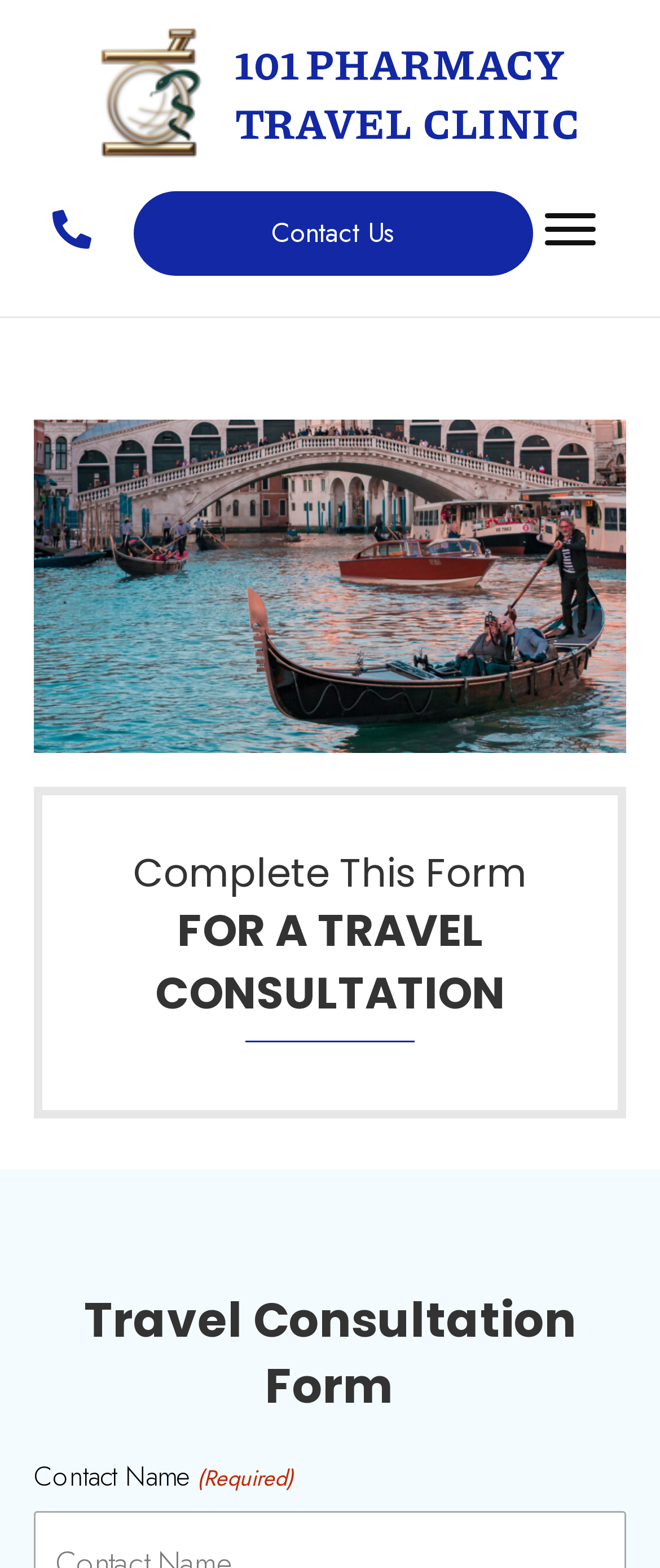How many buttons are on the top section?
Answer the question in a detailed and comprehensive manner.

By examining the webpage, I can see that there are two buttons on the top section: 'Contact Us' and 'Menu'. These buttons are located near the top of the page and are likely used for navigation or contacting the pharmacy.